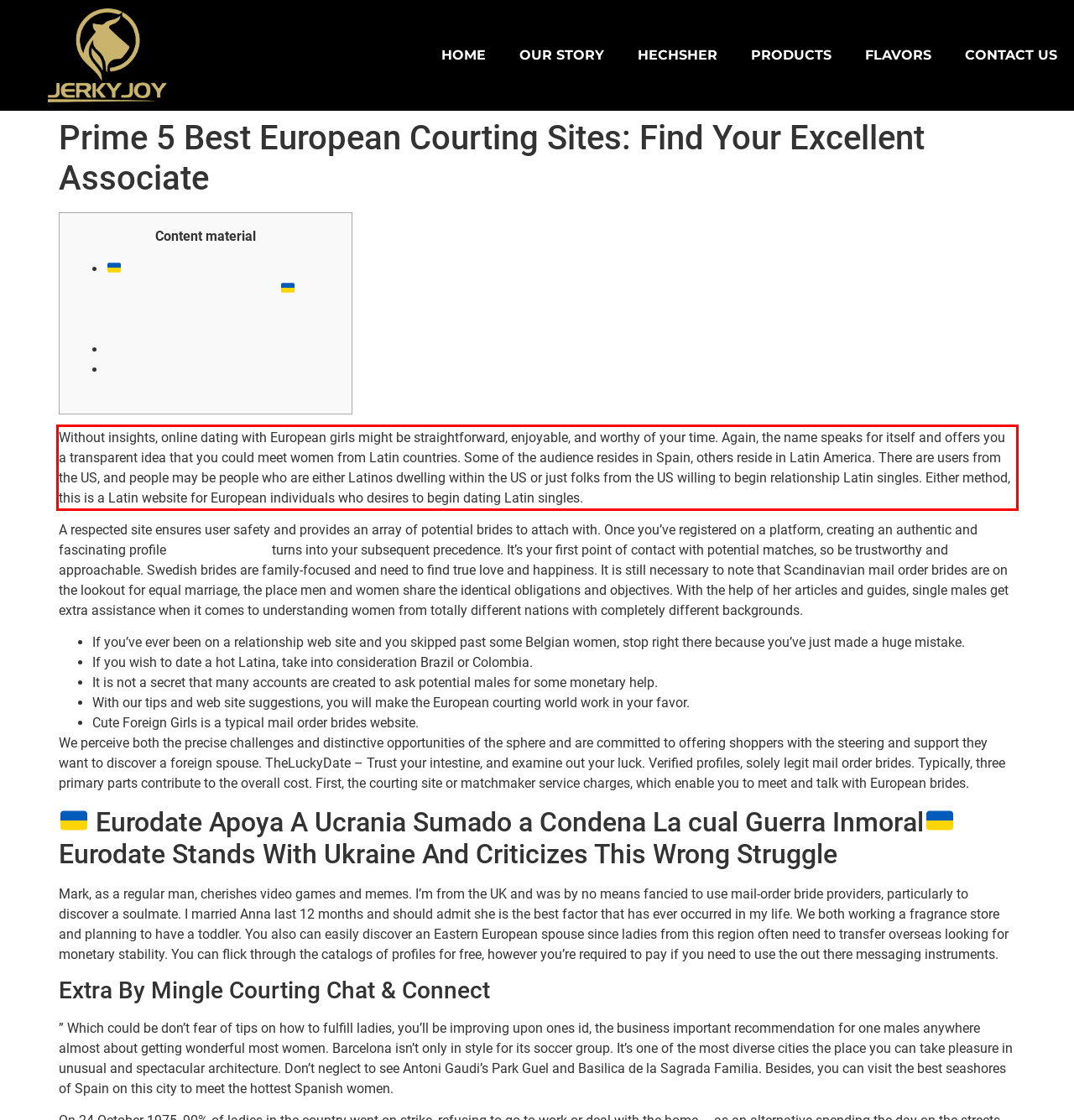Identify the text inside the red bounding box on the provided webpage screenshot by performing OCR.

Without insights, online dating with European girls might be straightforward, enjoyable, and worthy of your time. Again, the name speaks for itself and offers you a transparent idea that you could meet women from Latin countries. Some of the audience resides in Spain, others reside in Latin America. There are users from the US, and people may be people who are either Latinos dwelling within the US or just folks from the US willing to begin relationship Latin singles. Either method, this is a Latin website for European individuals who desires to begin dating Latin singles.